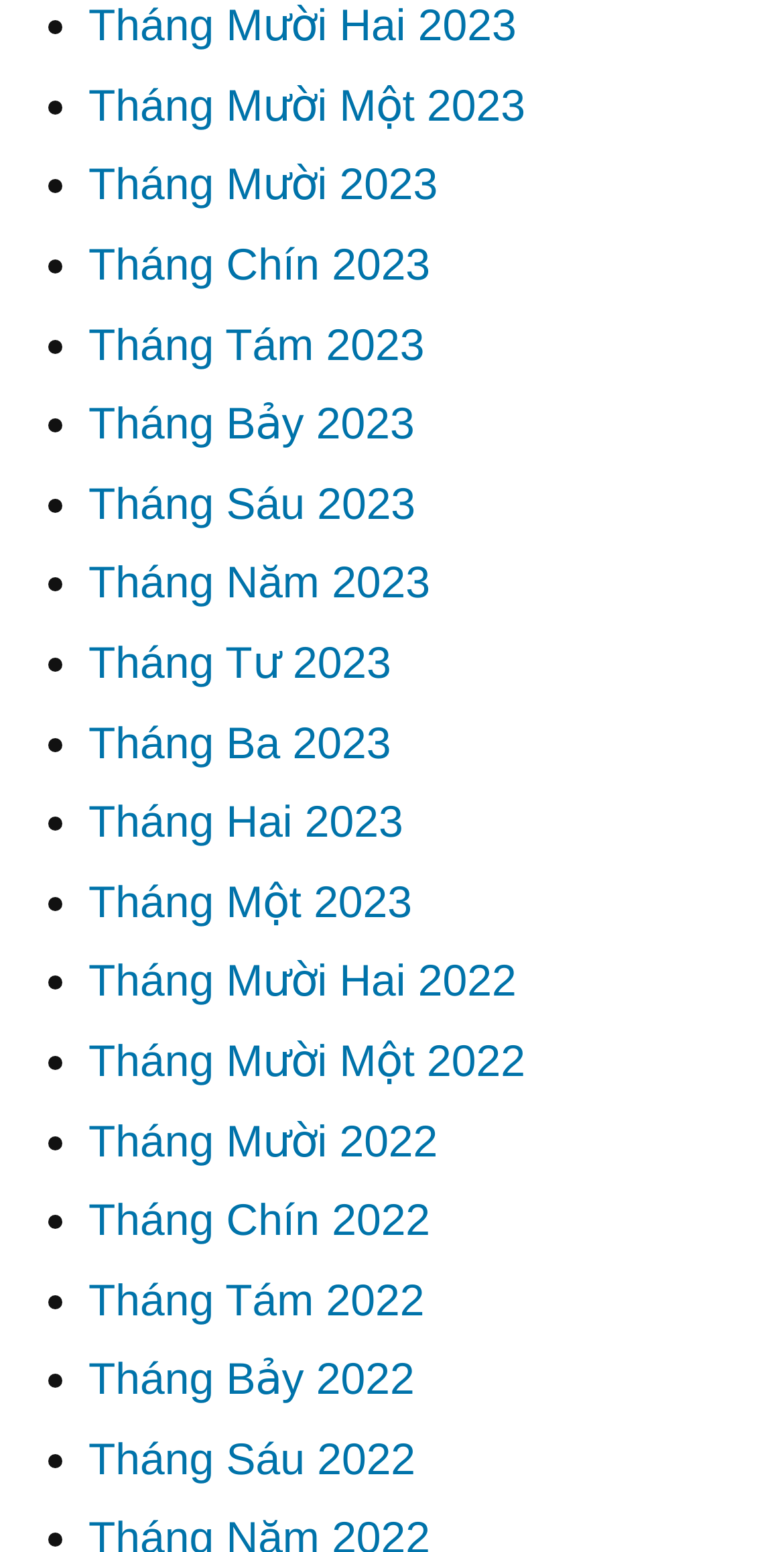Find the bounding box coordinates of the clickable region needed to perform the following instruction: "View Tháng Tám 2023". The coordinates should be provided as four float numbers between 0 and 1, i.e., [left, top, right, bottom].

[0.113, 0.205, 0.541, 0.238]